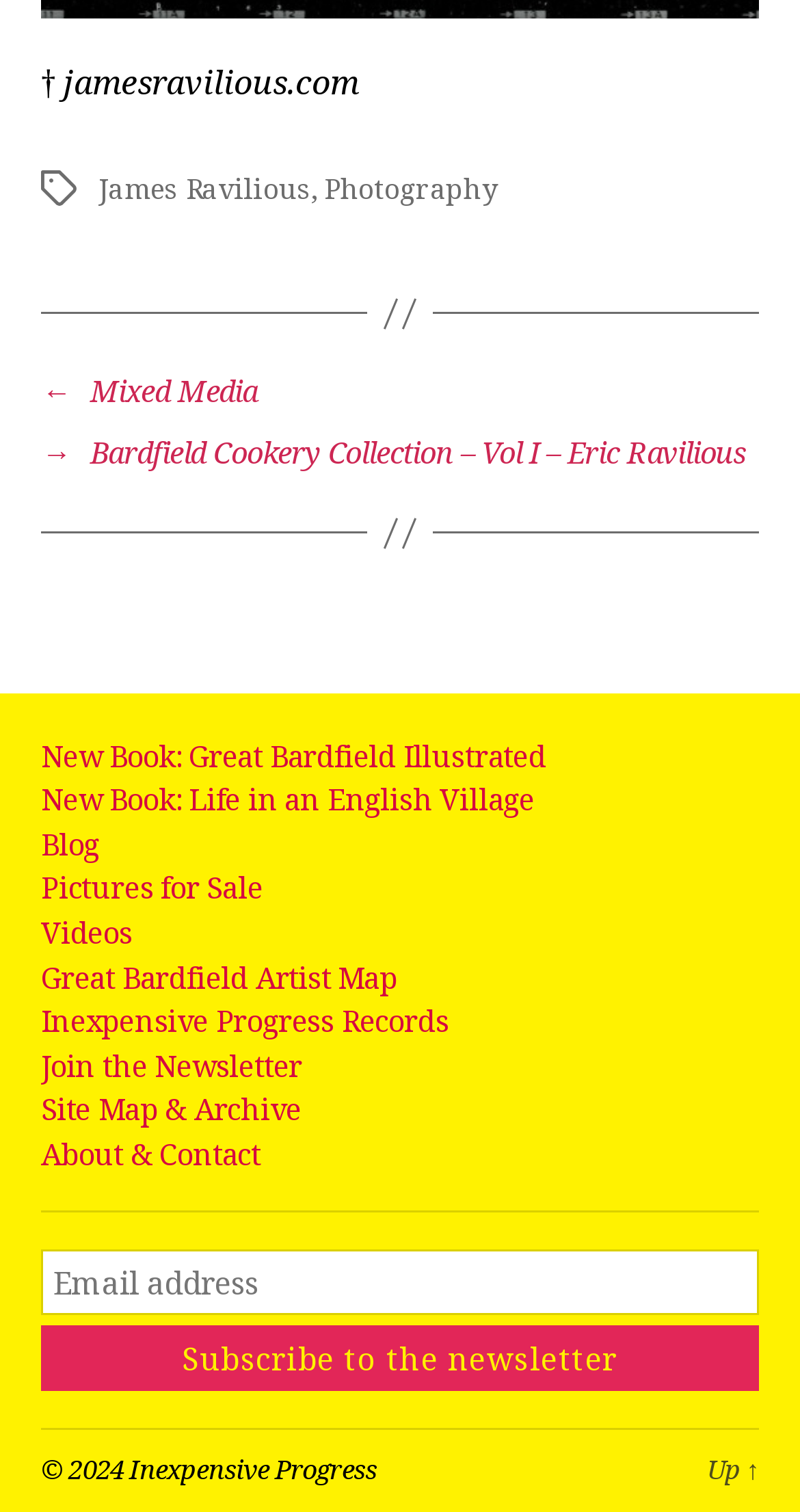Identify the bounding box for the UI element specified in this description: "name="subscribe" value="Subscribe to the newsletter"". The coordinates must be four float numbers between 0 and 1, formatted as [left, top, right, bottom].

[0.051, 0.877, 0.949, 0.92]